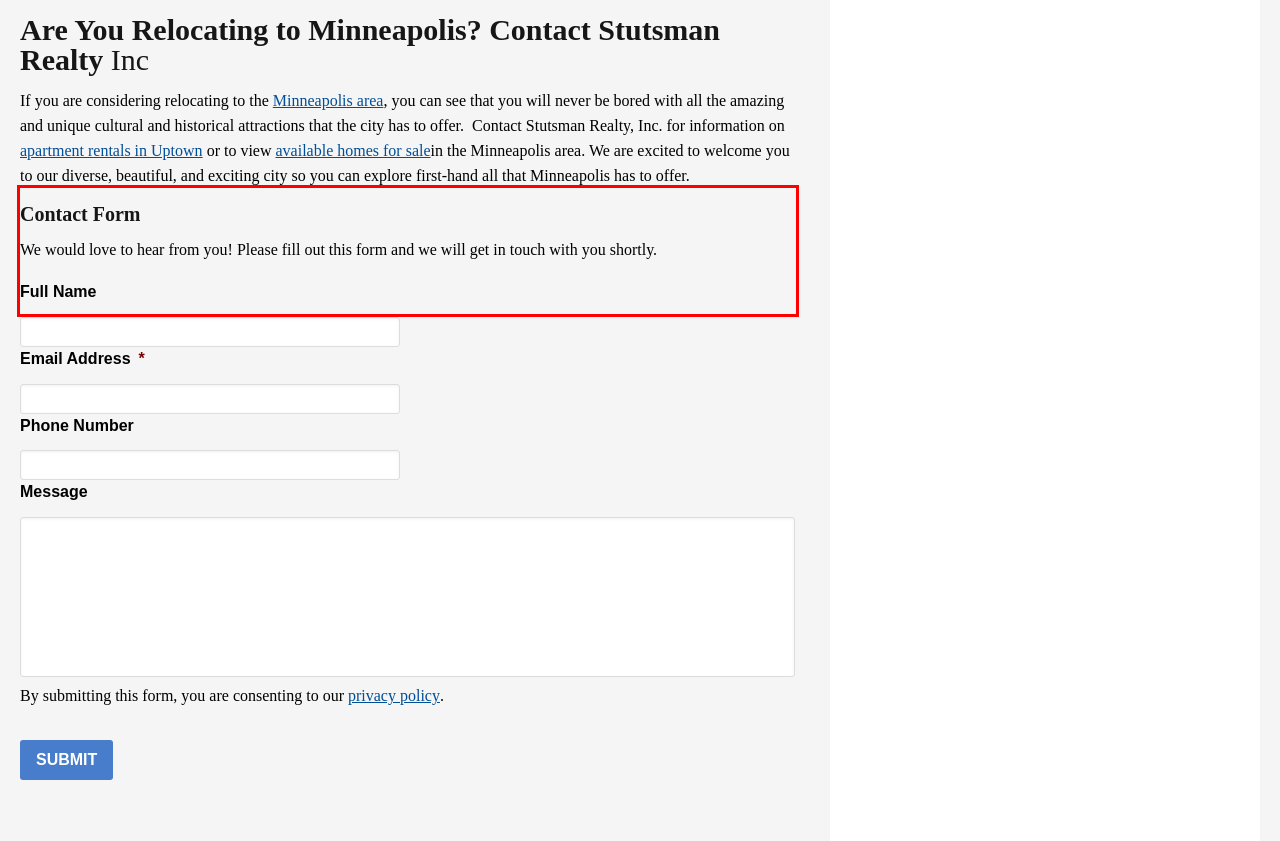Please identify the text within the red rectangular bounding box in the provided webpage screenshot.

If you are considering relocating to the Minneapolis area, you can see that you will never be bored with all the amazing and unique cultural and historical attractions that the city has to offer. Contact Stutsman Realty, Inc. for information on apartment rentals in Uptown or to view available homes for salein the Minneapolis area. We are excited to welcome you to our diverse, beautiful, and exciting city so you can explore first-hand all that Minneapolis has to offer.